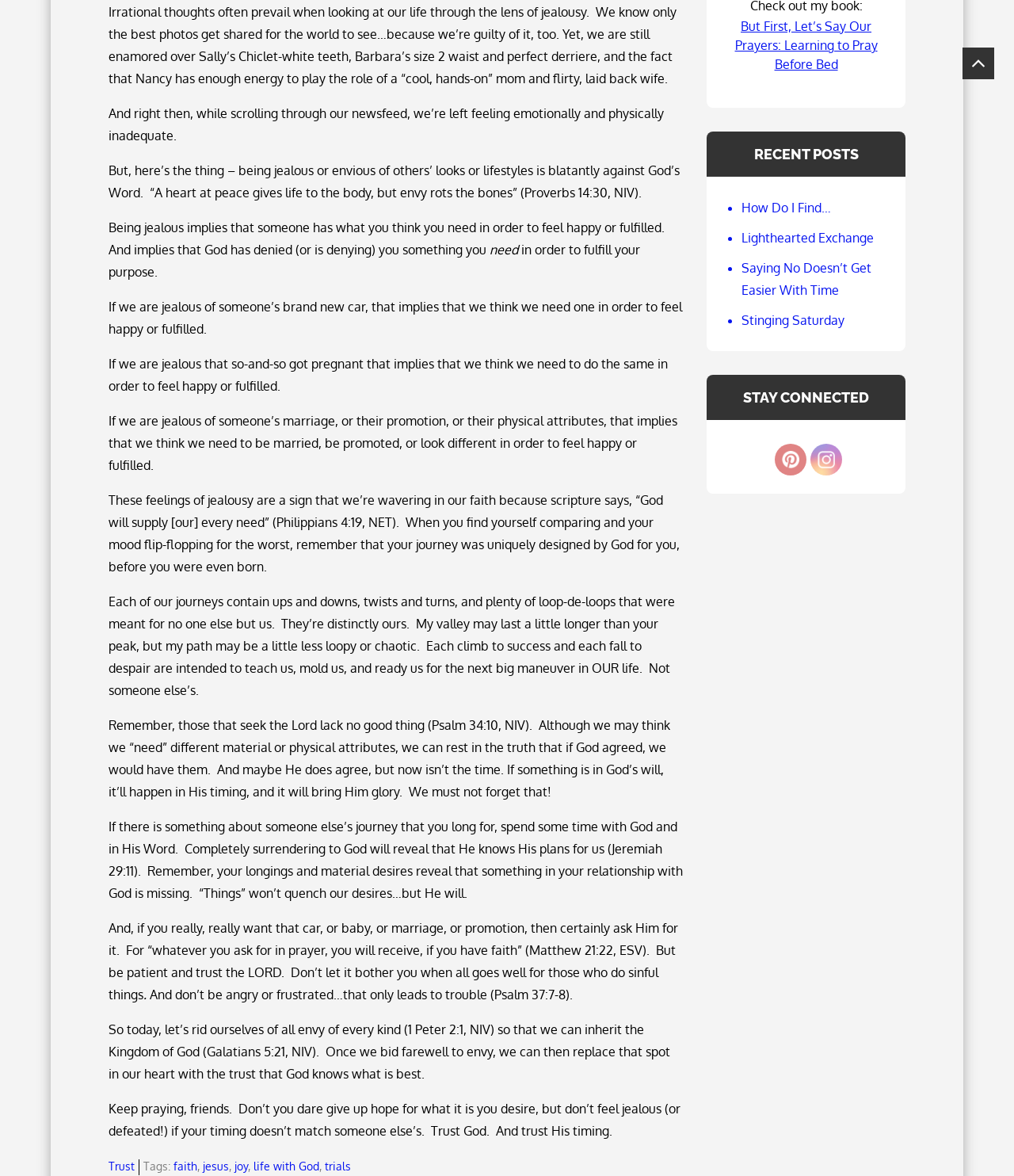Determine the bounding box coordinates for the area that needs to be clicked to fulfill this task: "Click on the link 'Follow me'". The coordinates must be given as four float numbers between 0 and 1, i.e., [left, top, right, bottom].

[0.799, 0.377, 0.83, 0.404]